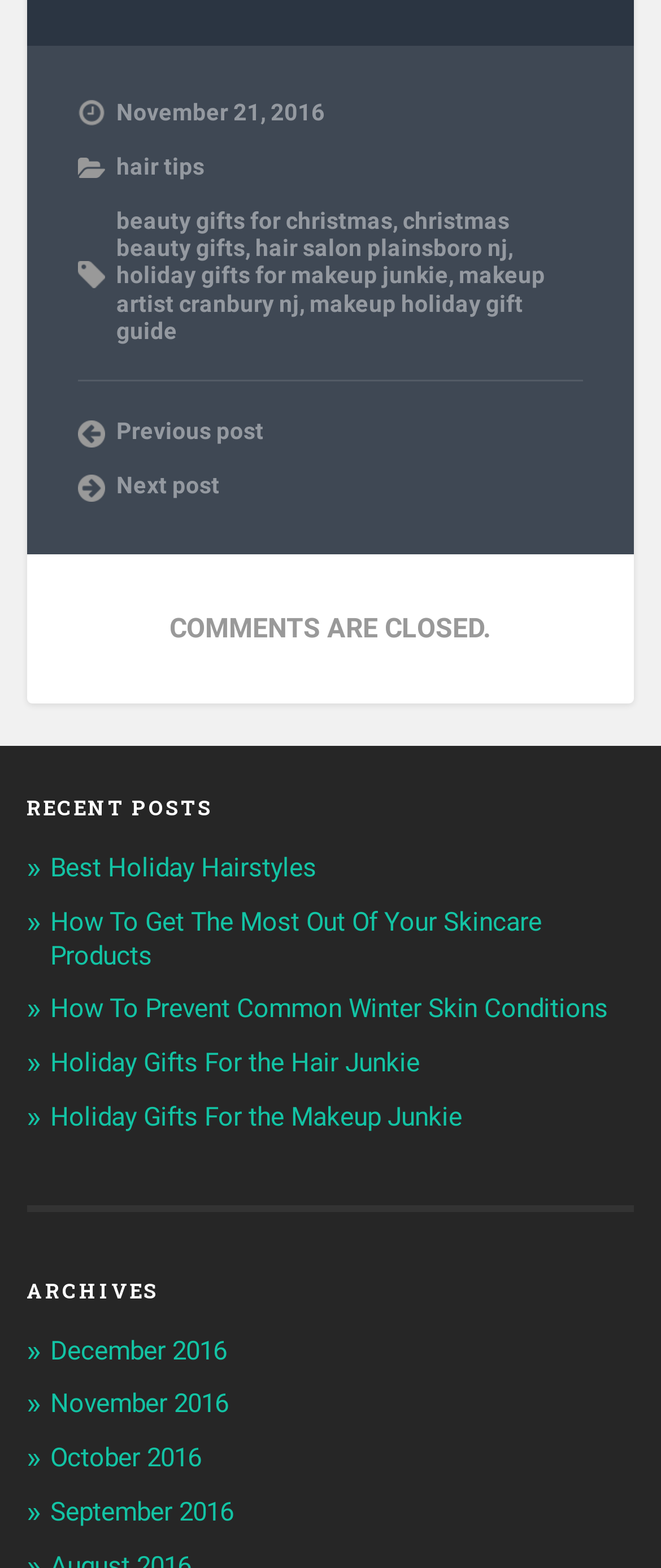Specify the bounding box coordinates of the area to click in order to follow the given instruction: "read about holiday gifts for makeup junkie."

[0.176, 0.167, 0.678, 0.184]